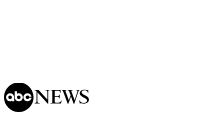Use a single word or phrase to answer the question: What is the case of the word 'NEWS' in the logo?

uppercase